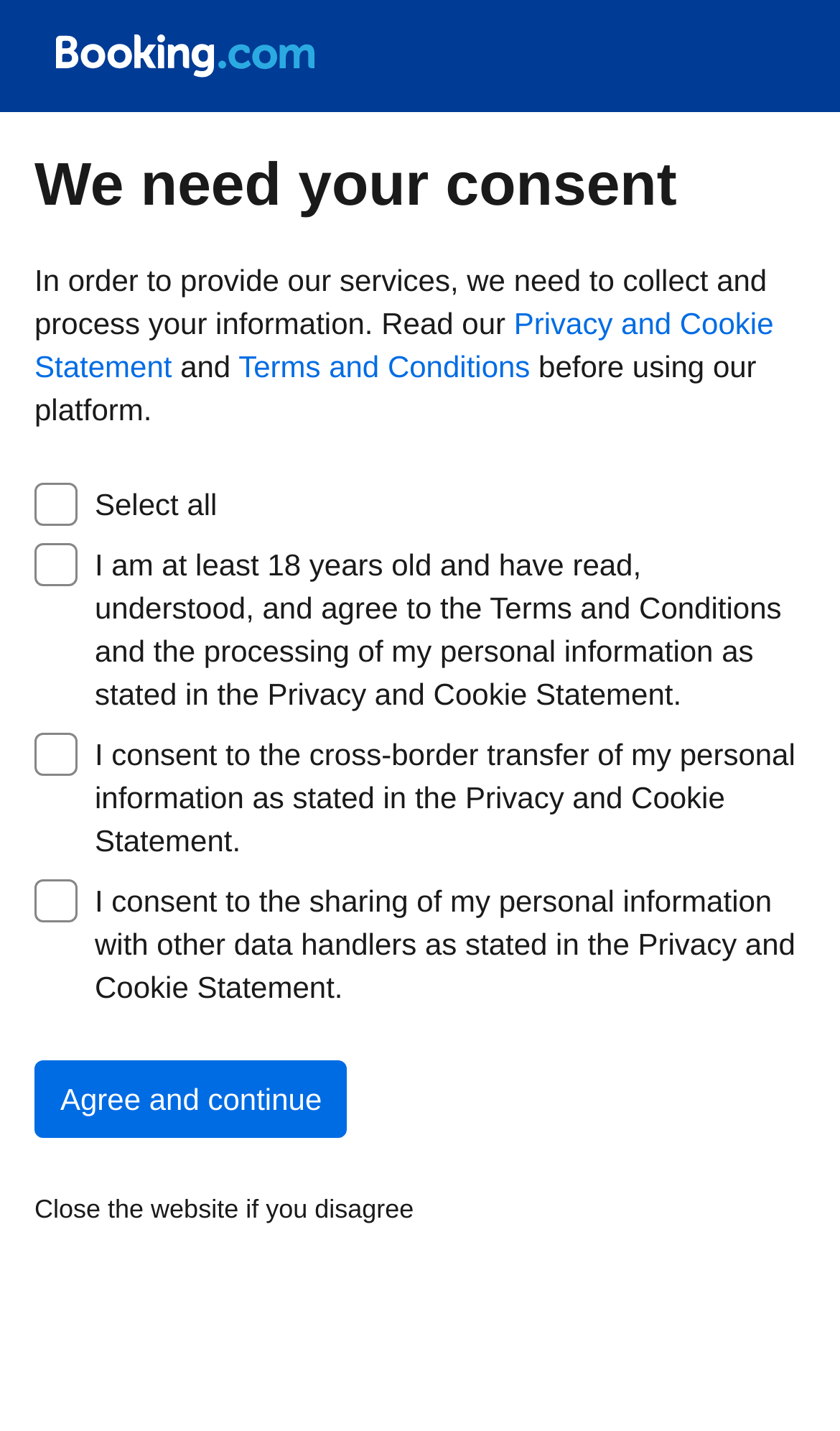Given the element description: "Privacy and Cookie Statement", predict the bounding box coordinates of this UI element. The coordinates must be four float numbers between 0 and 1, given as [left, top, right, bottom].

[0.041, 0.214, 0.921, 0.268]